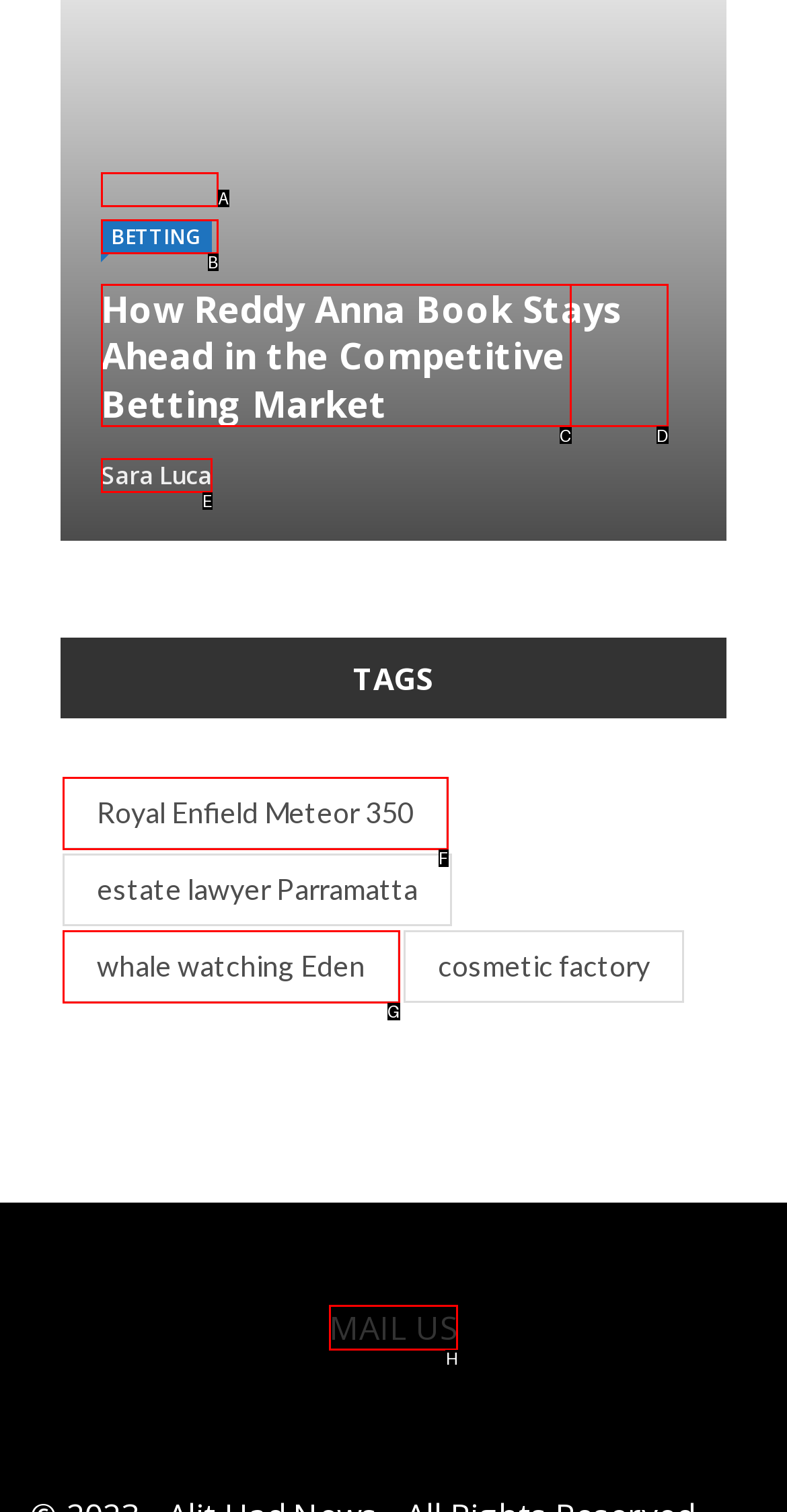Select the appropriate HTML element that needs to be clicked to execute the following task: start with the Courier Expert Guide. Respond with the letter of the option.

None